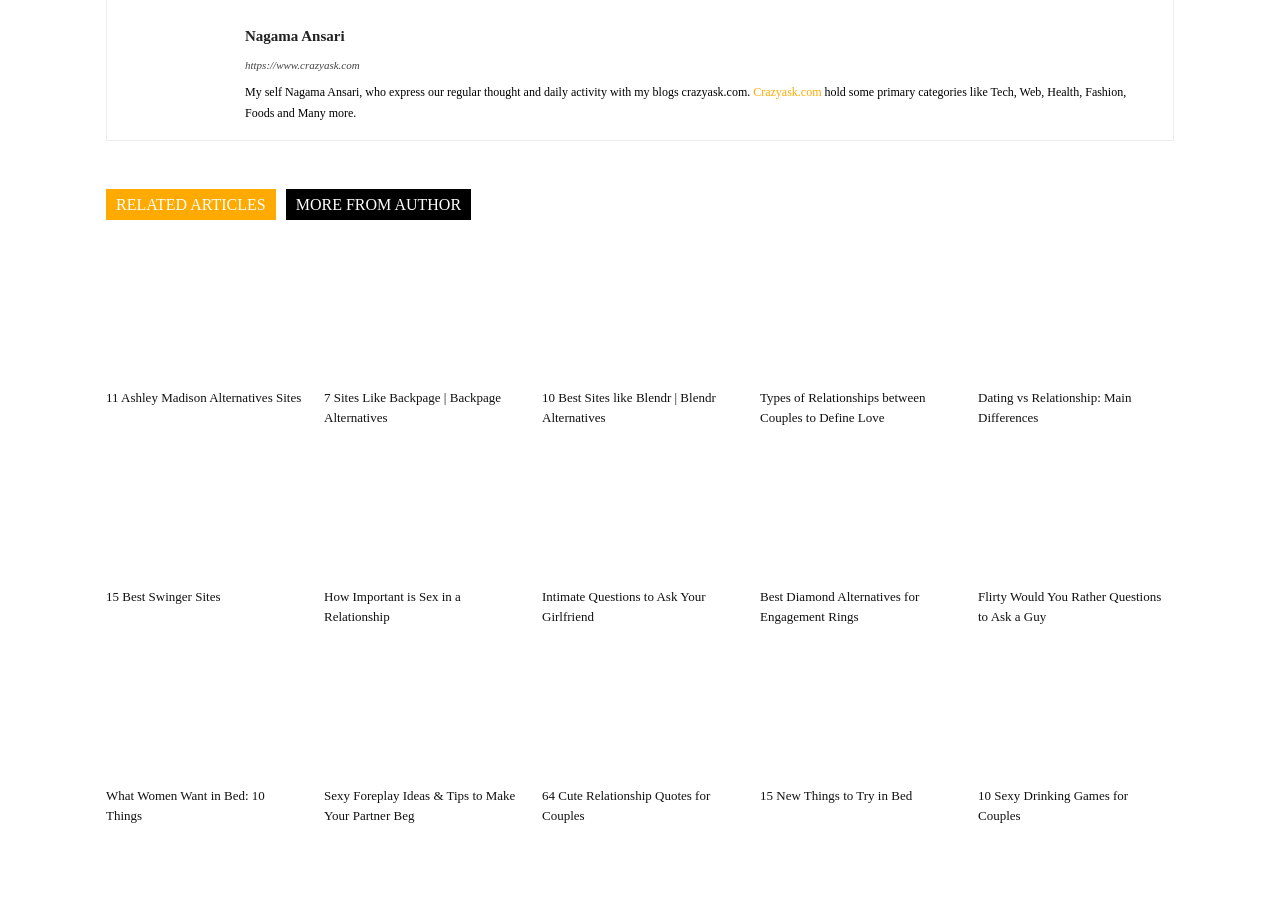Specify the bounding box coordinates of the region I need to click to perform the following instruction: "Visit the author's page". The coordinates must be four float numbers in the range of 0 to 1, i.e., [left, top, right, bottom].

[0.191, 0.031, 0.269, 0.049]